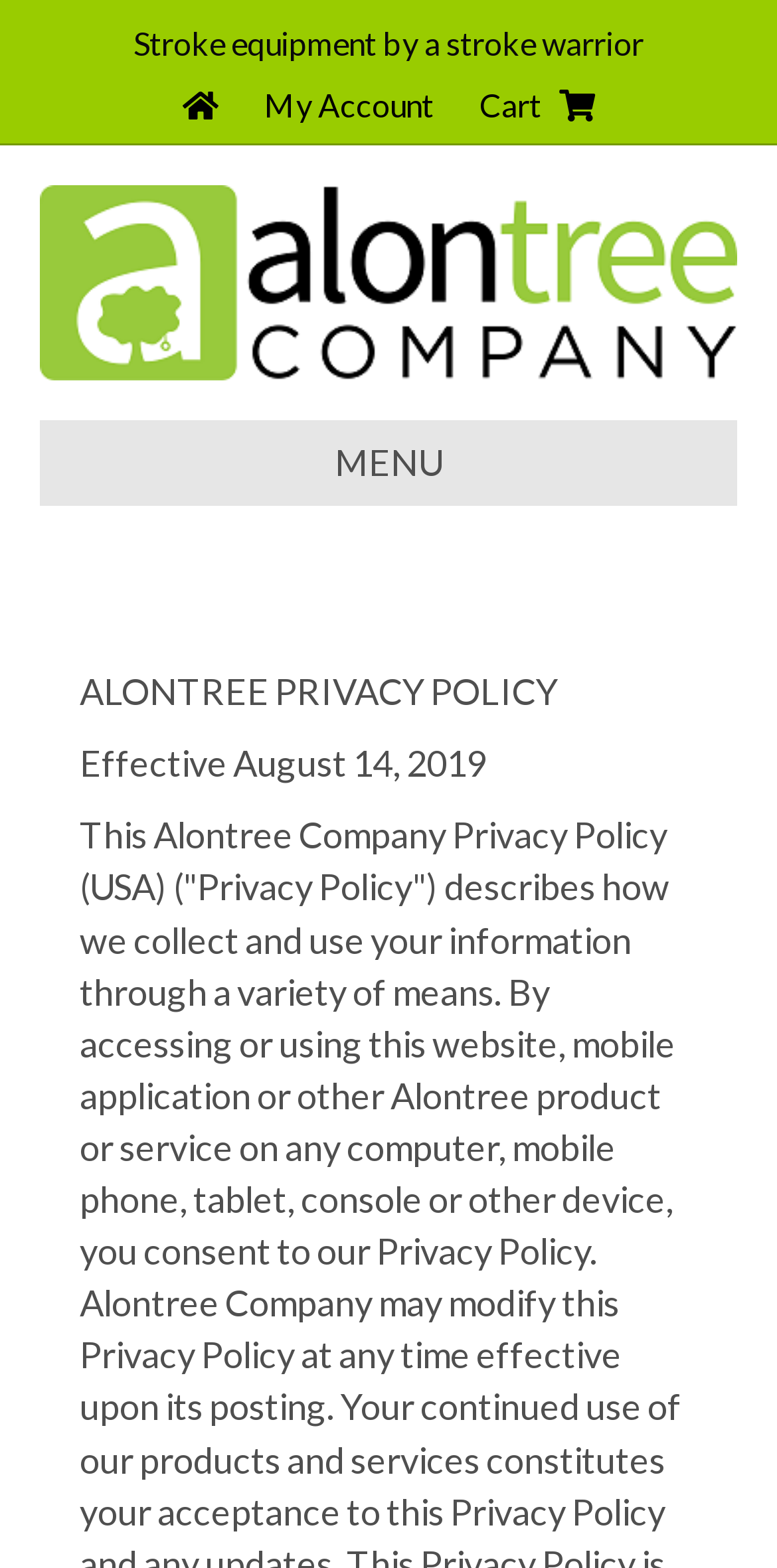Utilize the information from the image to answer the question in detail:
How many menu items are in the top bar?

I counted the number of link elements within the 'Top Bar Menu' navigation element, which are 'My Account', 'Cart ', and an empty link. Therefore, there are 3 menu items in the top bar.